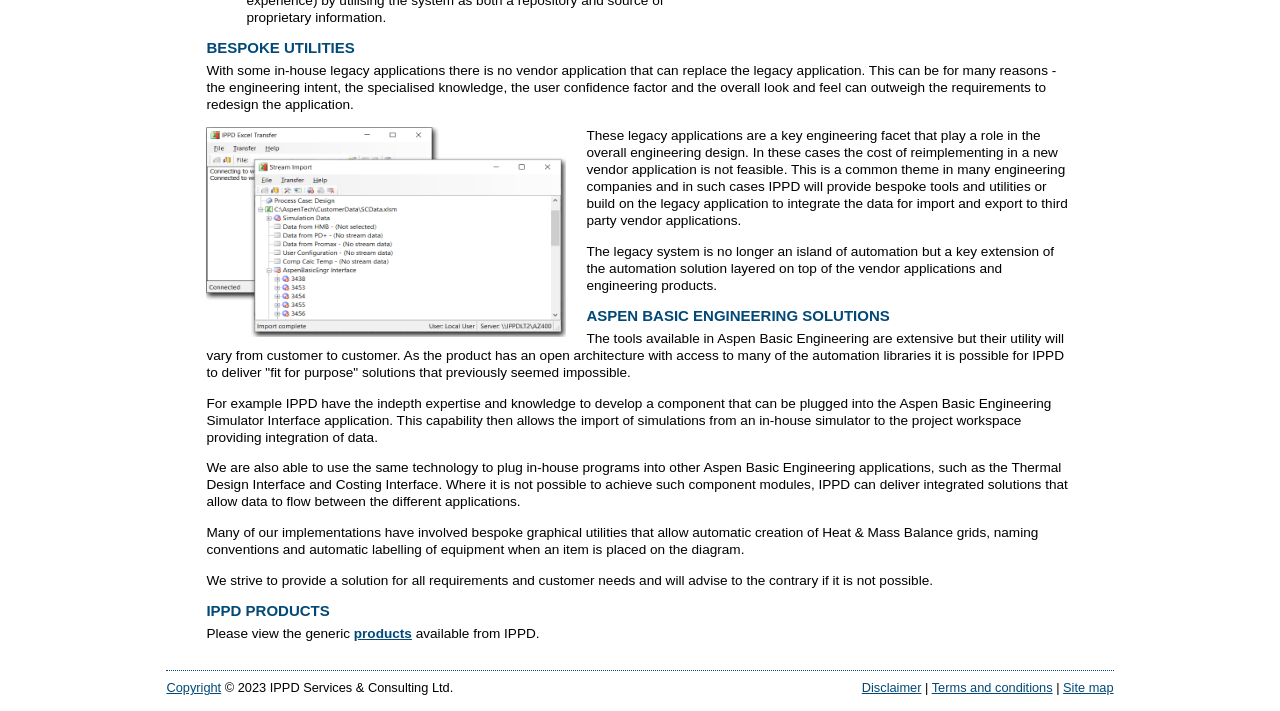Given the element description, predict the bounding box coordinates in the format (top-left x, top-left y, bottom-right x, bottom-right y), using floating point numbers between 0 and 1: Site map

[0.831, 0.957, 0.87, 0.978]